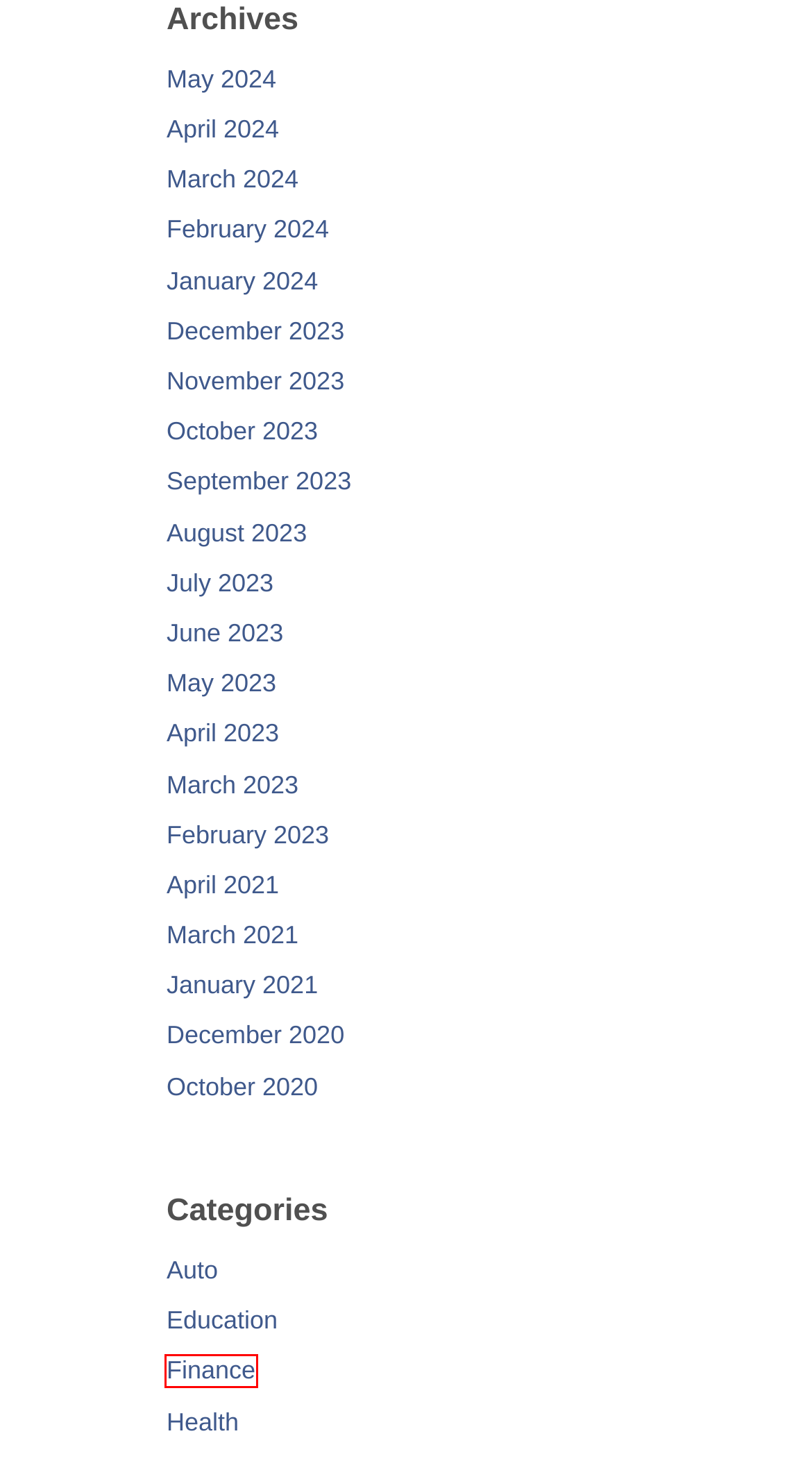After examining the screenshot of a webpage with a red bounding box, choose the most accurate webpage description that corresponds to the new page after clicking the element inside the red box. Here are the candidates:
A. Finance Archives - Answers Republic
B. September 2023 - Answers Republic
C. June 2023 - Answers Republic
D. March 2023 - Answers Republic
E. July 2023 - Answers Republic
F. April 2021 - Answers Republic
G. Auto Archives - Answers Republic
H. May 2023 - Answers Republic

A